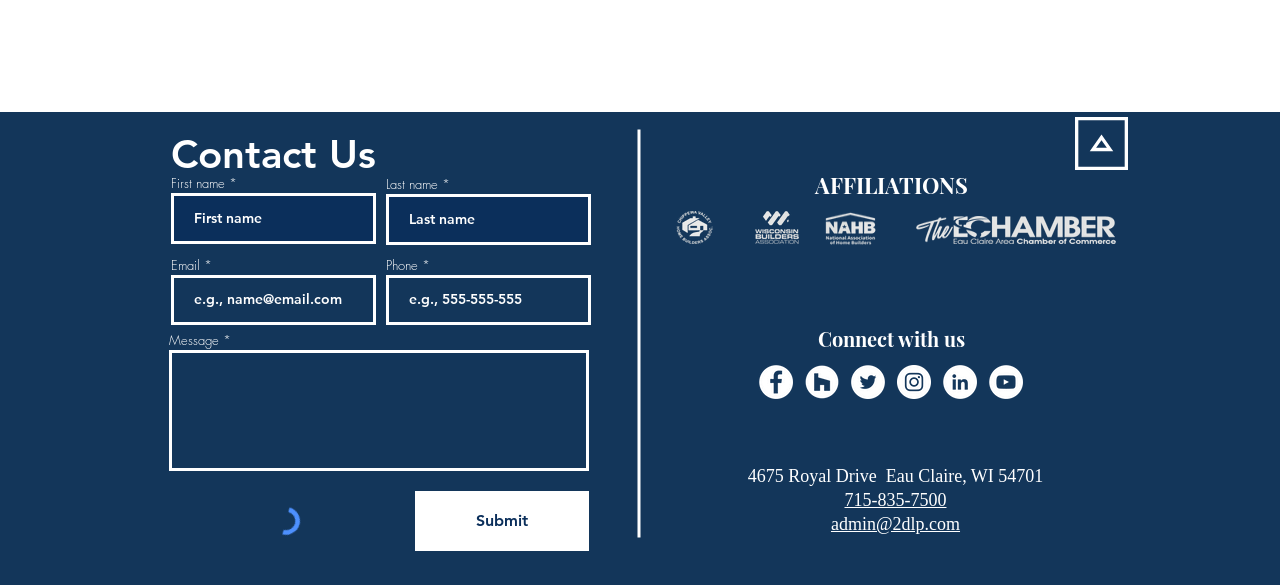Based on the description "parent_node: Message", find the bounding box of the specified UI element.

[0.132, 0.598, 0.46, 0.805]